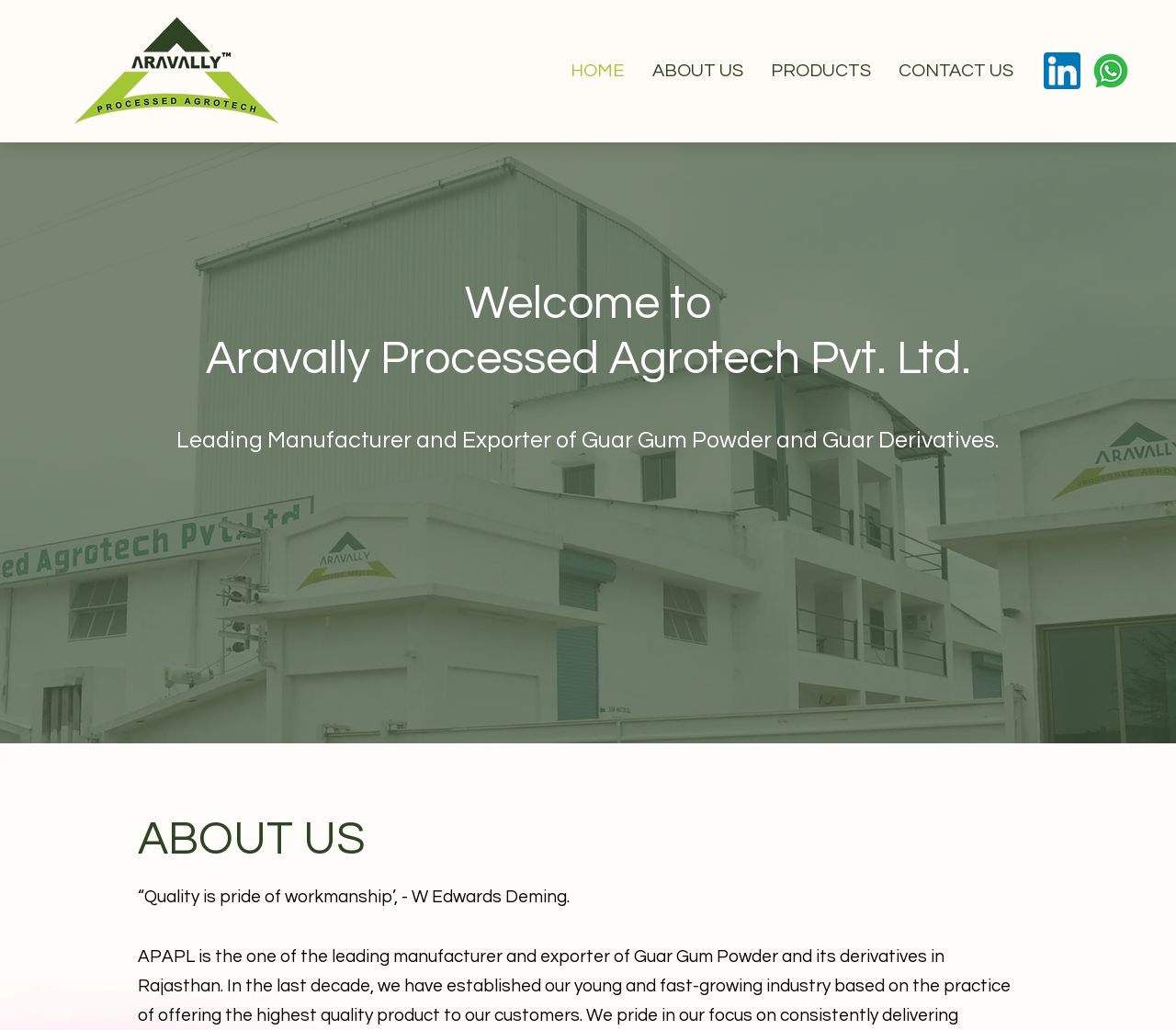Use a single word or phrase to answer the question:
How many navigation links are present?

4